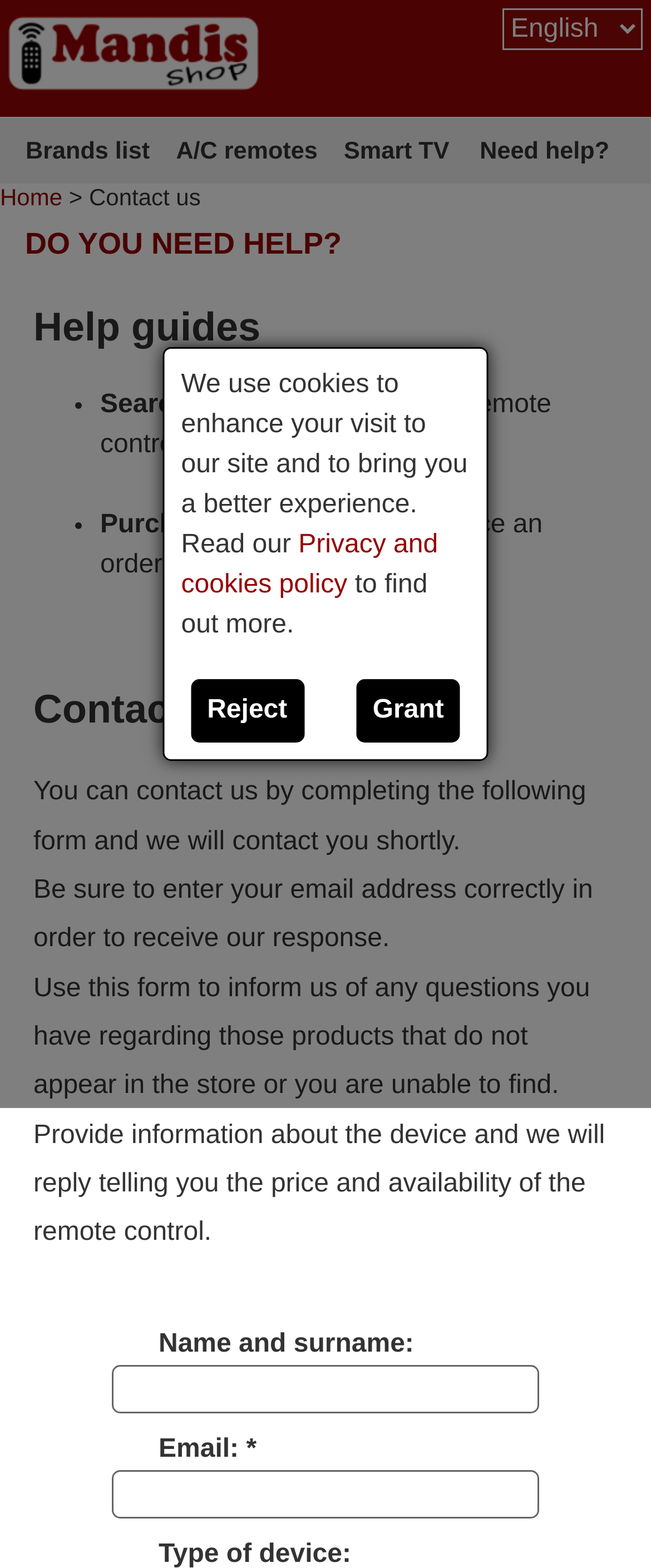Please determine the bounding box coordinates of the clickable area required to carry out the following instruction: "Click on Mandis Shop". The coordinates must be four float numbers between 0 and 1, represented as [left, top, right, bottom].

[0.013, 0.005, 0.397, 0.062]